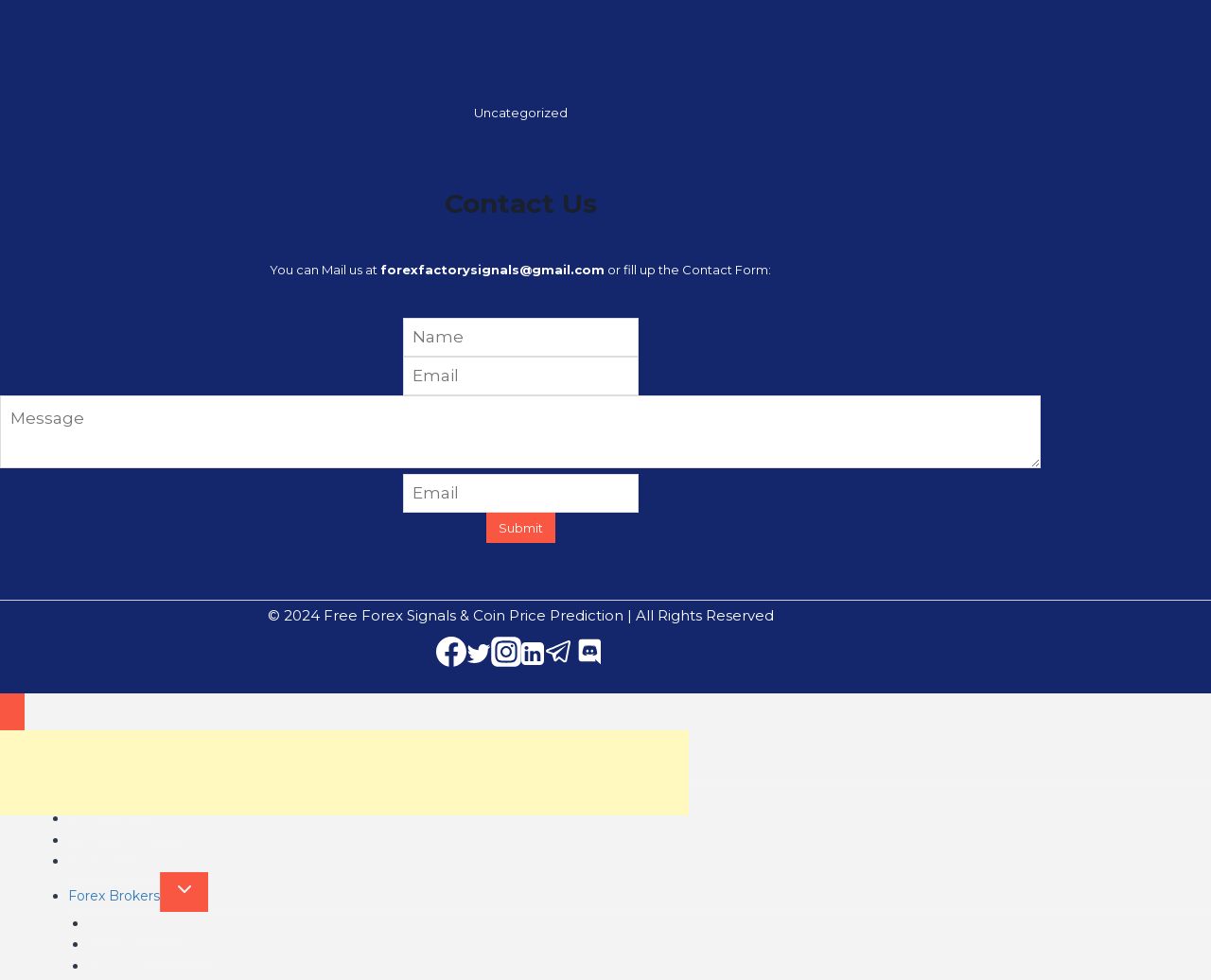What is the contact email address?
Based on the image, please offer an in-depth response to the question.

I found the contact email address by looking at the static text elements on the webpage. Specifically, I found the text 'You can Mail us at' followed by the email address 'forexfactorysignals@gmail.com'.